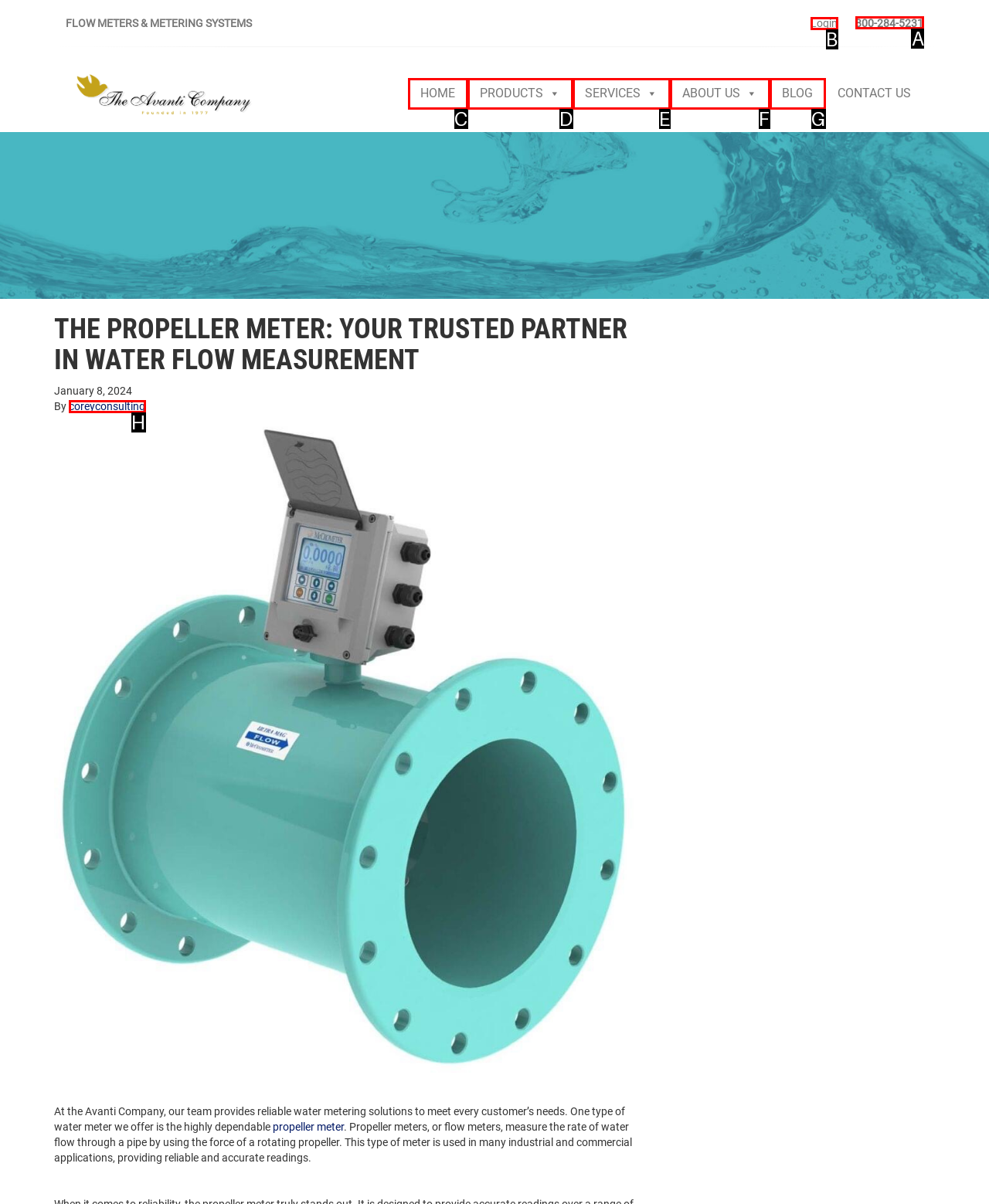Identify the letter of the UI element you should interact with to perform the task: Call the phone number
Reply with the appropriate letter of the option.

A